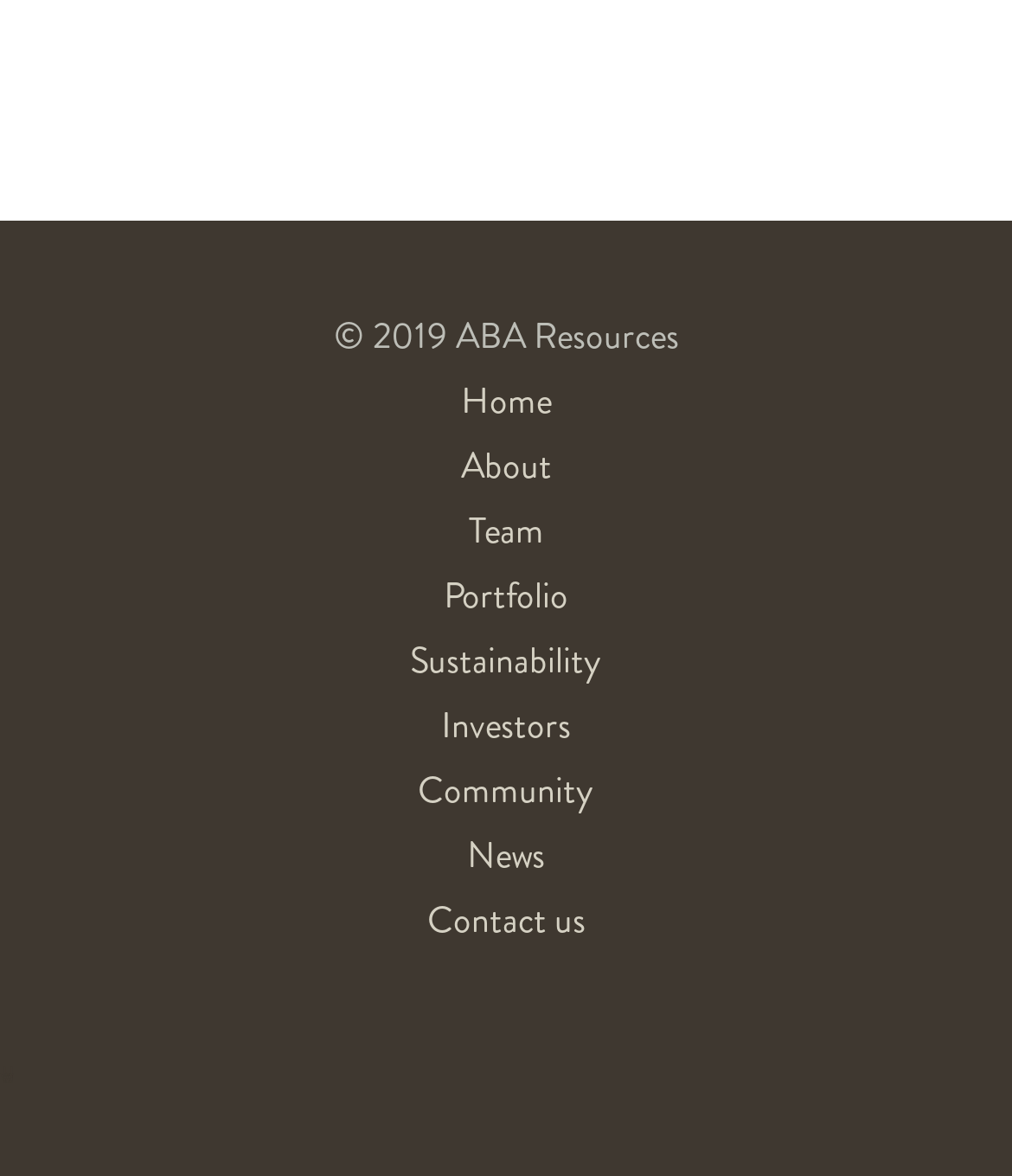Please locate the bounding box coordinates of the element that should be clicked to complete the given instruction: "contact us".

[0.0, 0.759, 1.0, 0.806]